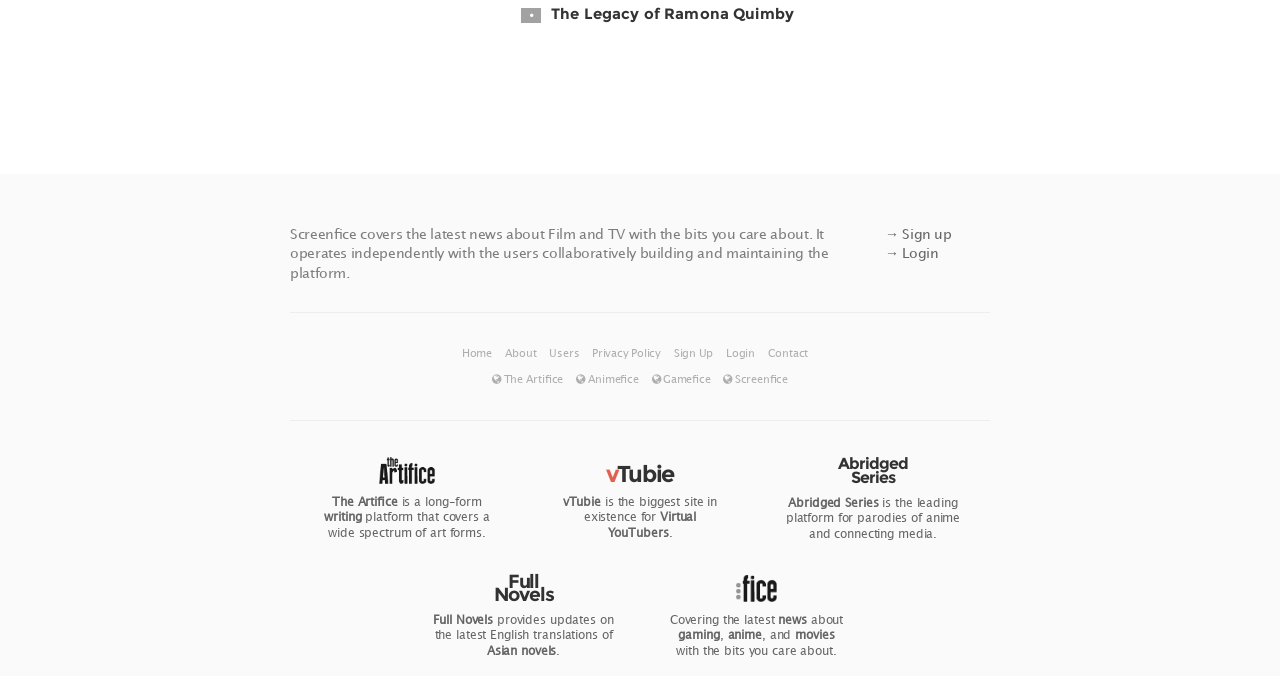What type of content does Full Novels provide updates on?
Refer to the image and give a detailed response to the question.

I found the answer by looking at the text 'provides updates on the latest English translations of Asian novels' which is associated with the link 'Full Novels'.